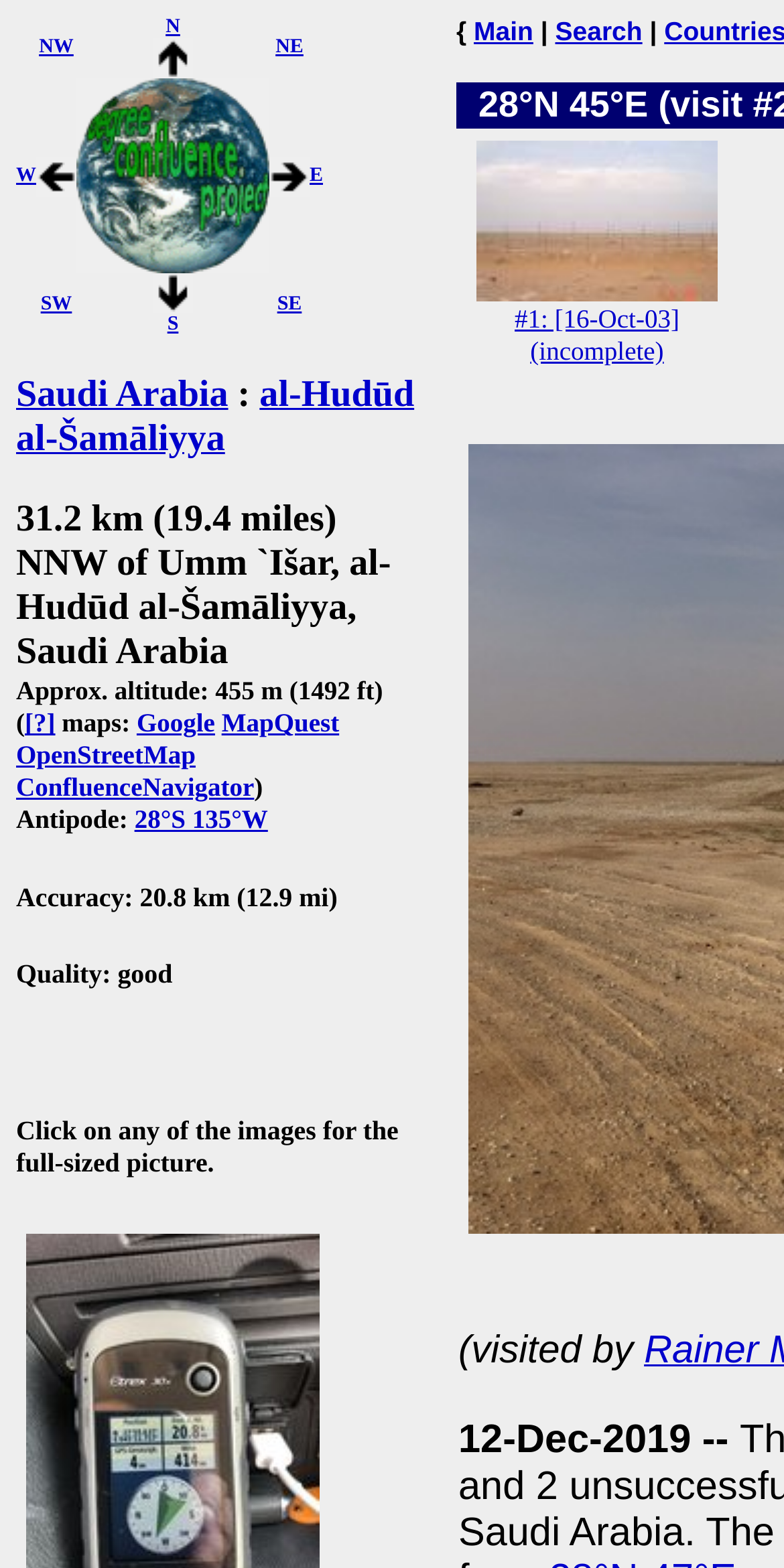Identify the bounding box coordinates of the clickable region to carry out the given instruction: "View the full-sized picture of the GPS reading".

[0.021, 0.781, 0.421, 0.803]